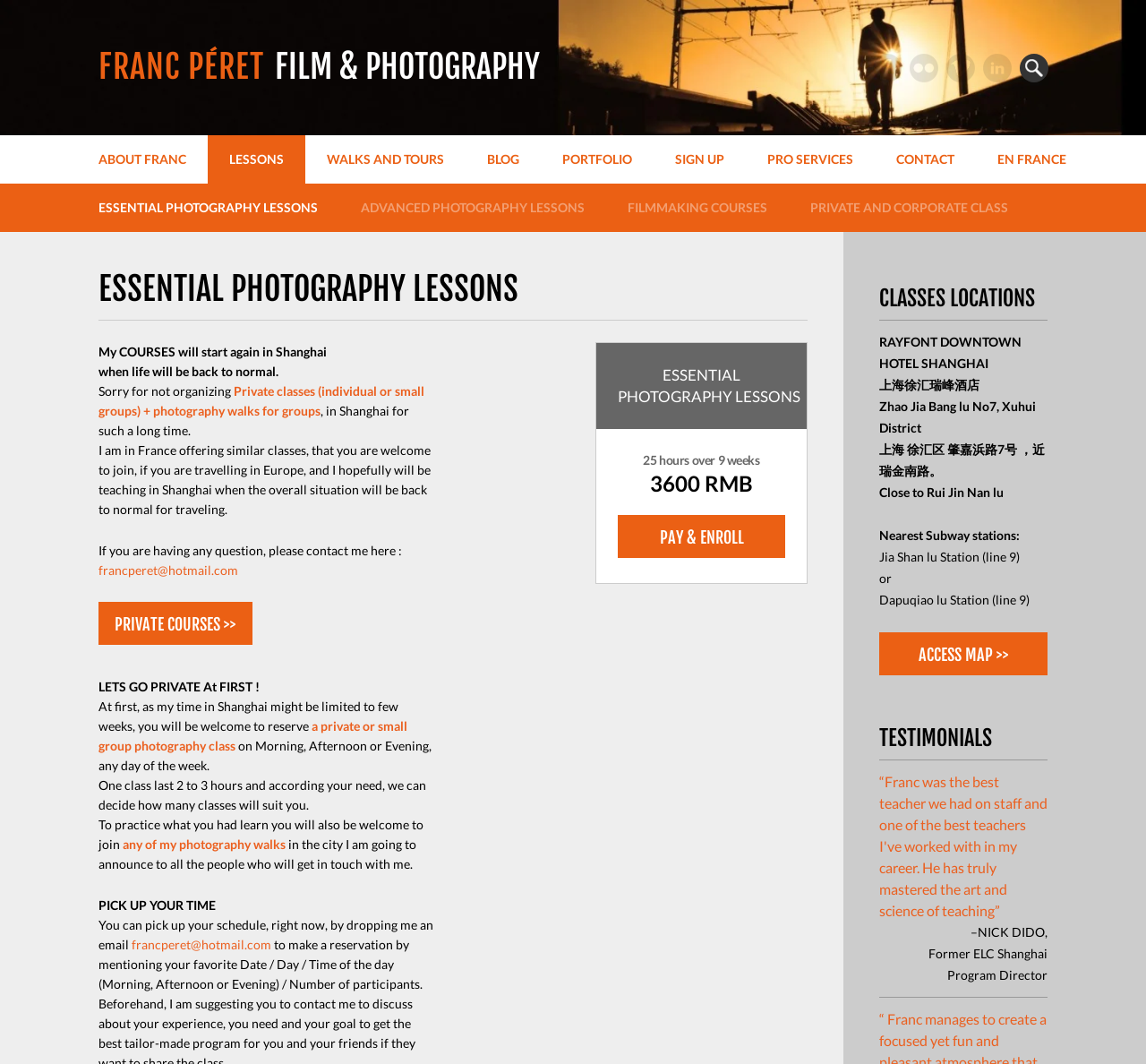Provide the bounding box coordinates, formatted as (top-left x, top-left y, bottom-right x, bottom-right y), with all values being floating point numbers between 0 and 1. Identify the bounding box of the UI element that matches the description: Contact

[0.763, 0.127, 0.852, 0.173]